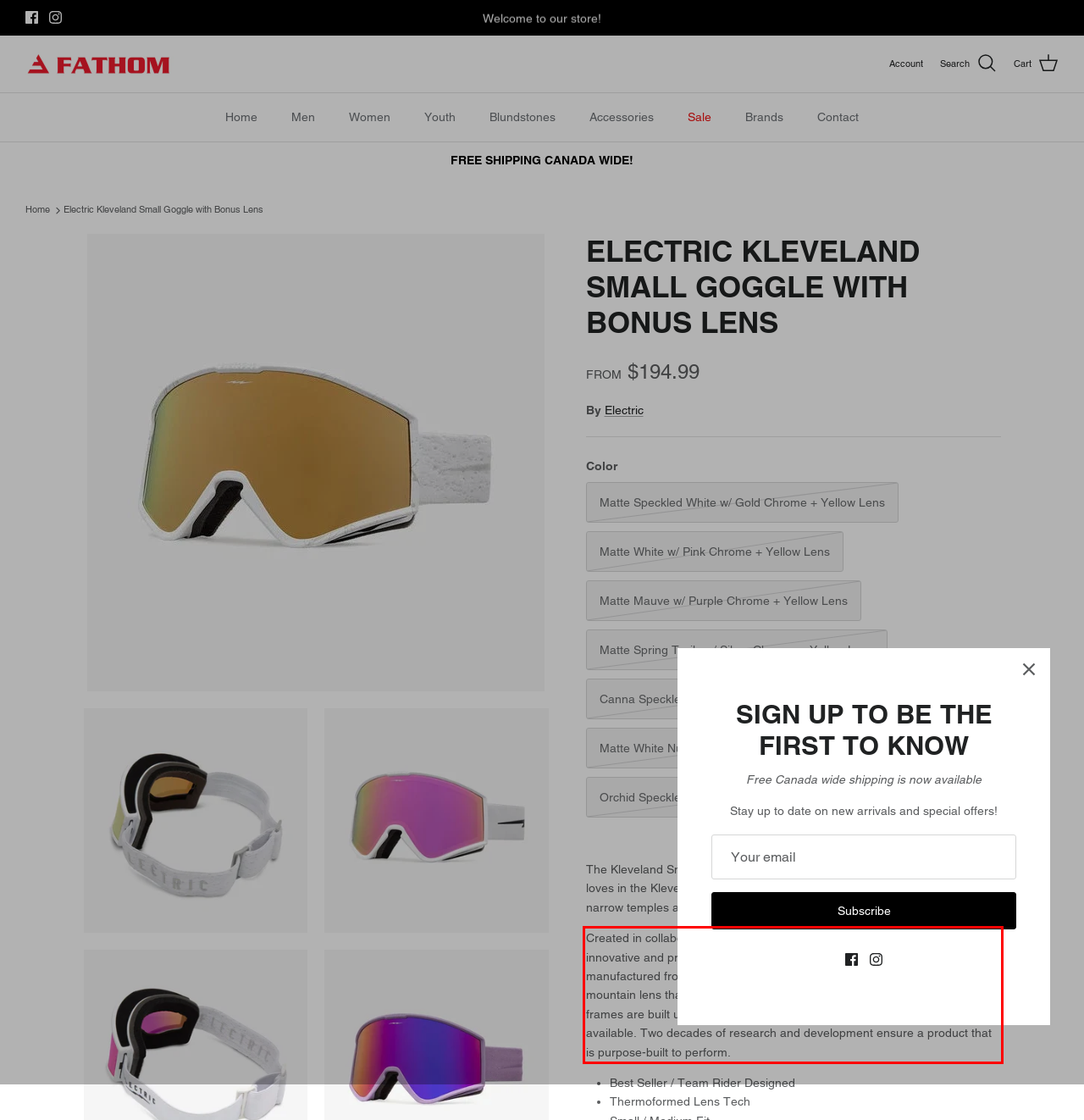Analyze the screenshot of a webpage where a red rectangle is bounding a UI element. Extract and generate the text content within this red bounding box.

Created in collaboration with Marcus Kleveland, one of the world’s most innovative and progressive snowboarders. All Everyday Lenses are manufactured from high-quality thermoformed sheets. The result is an all-mountain lens that provides a high level of protection and comfort. Electric frames are built using proprietary techniques and the best materials available. Two decades of research and development ensure a product that is purpose-built to perform.